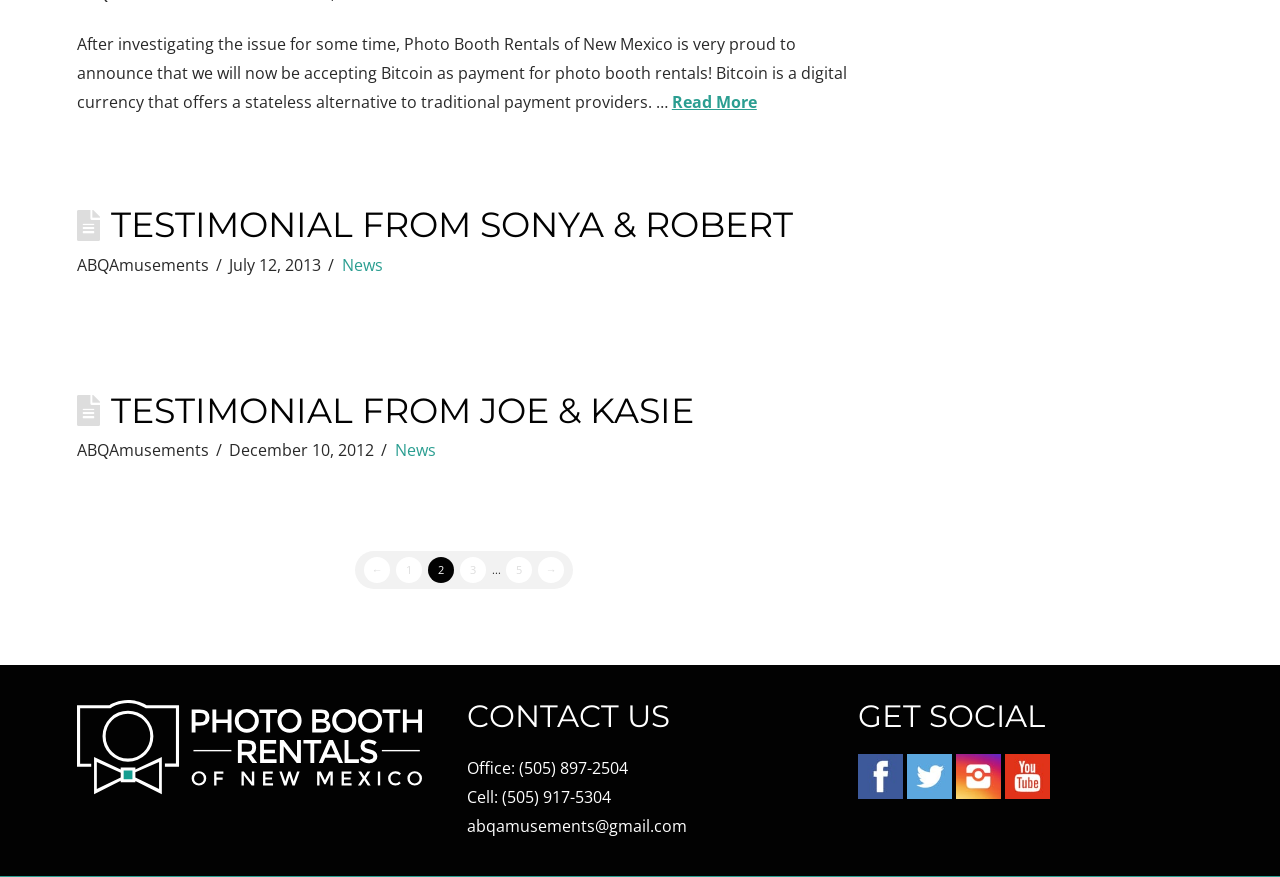Using the webpage screenshot, locate the HTML element that fits the following description and provide its bounding box: "Read More".

[0.525, 0.103, 0.591, 0.128]